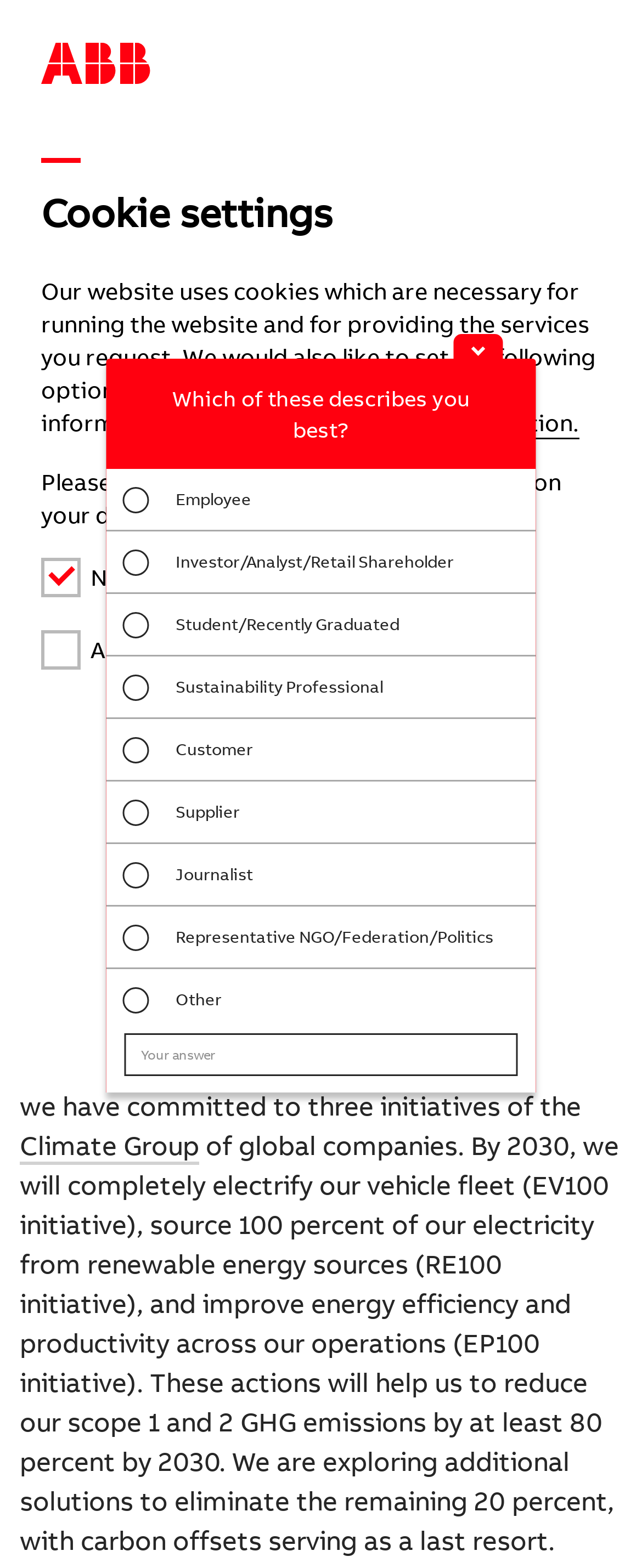What is the name of the company?
Answer the question with as much detail as you can, using the image as a reference.

The name of the company can be found in the top-left corner of the webpage, where the logo is located. The logo is accompanied by the text 'ABB', which is the name of the company.